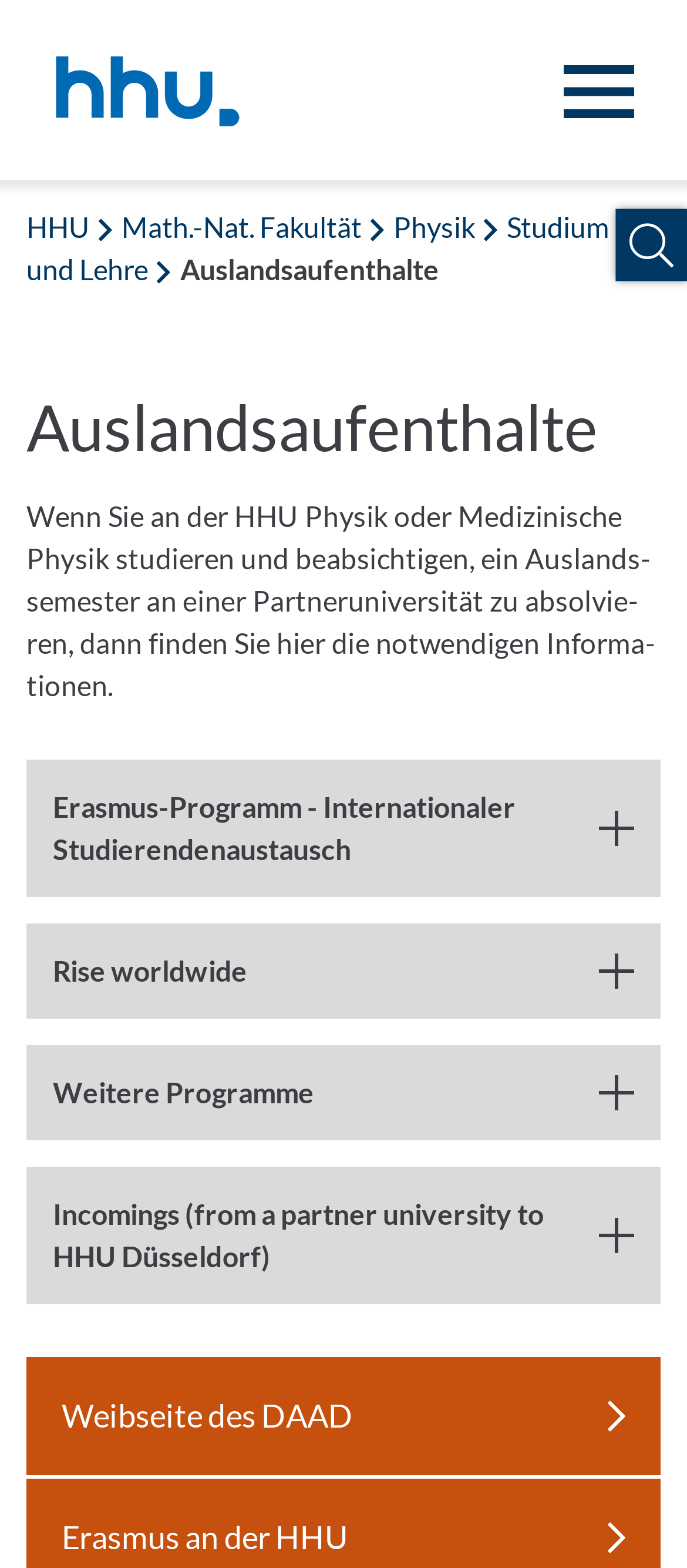Provide a one-word or one-phrase answer to the question:
How many buttons are there for different programs?

4